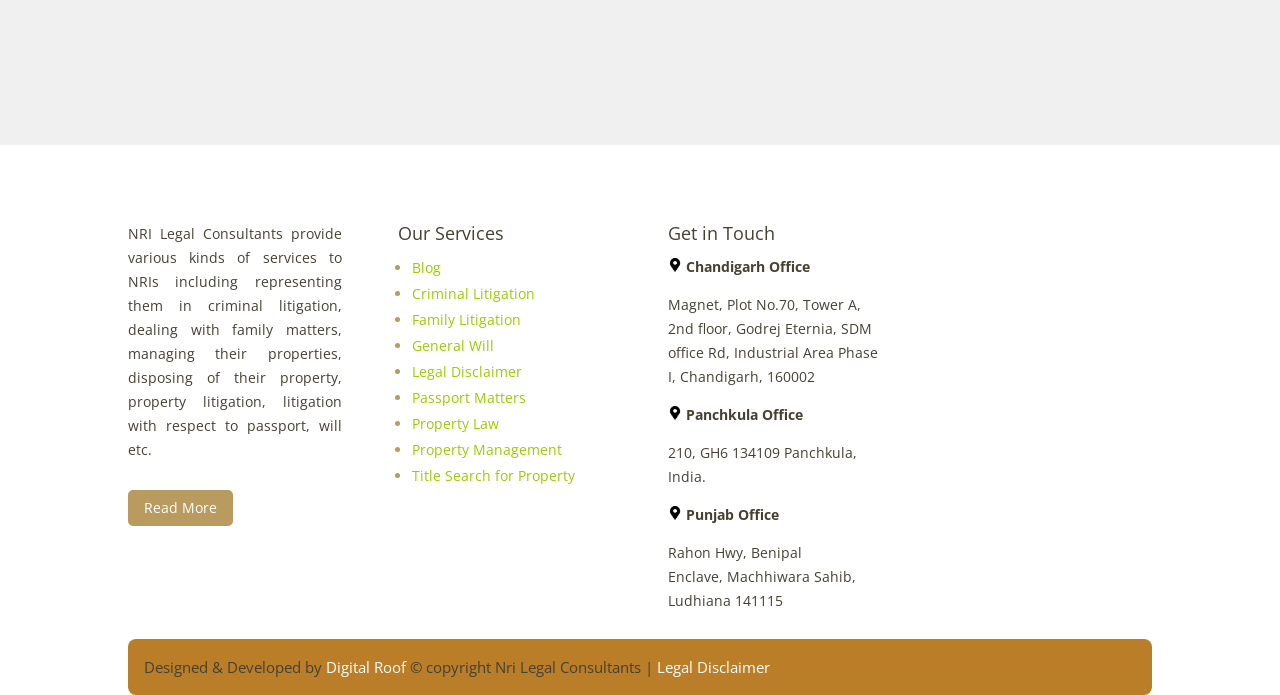Locate the bounding box coordinates of the element I should click to achieve the following instruction: "Click Read More".

[0.1, 0.705, 0.182, 0.757]